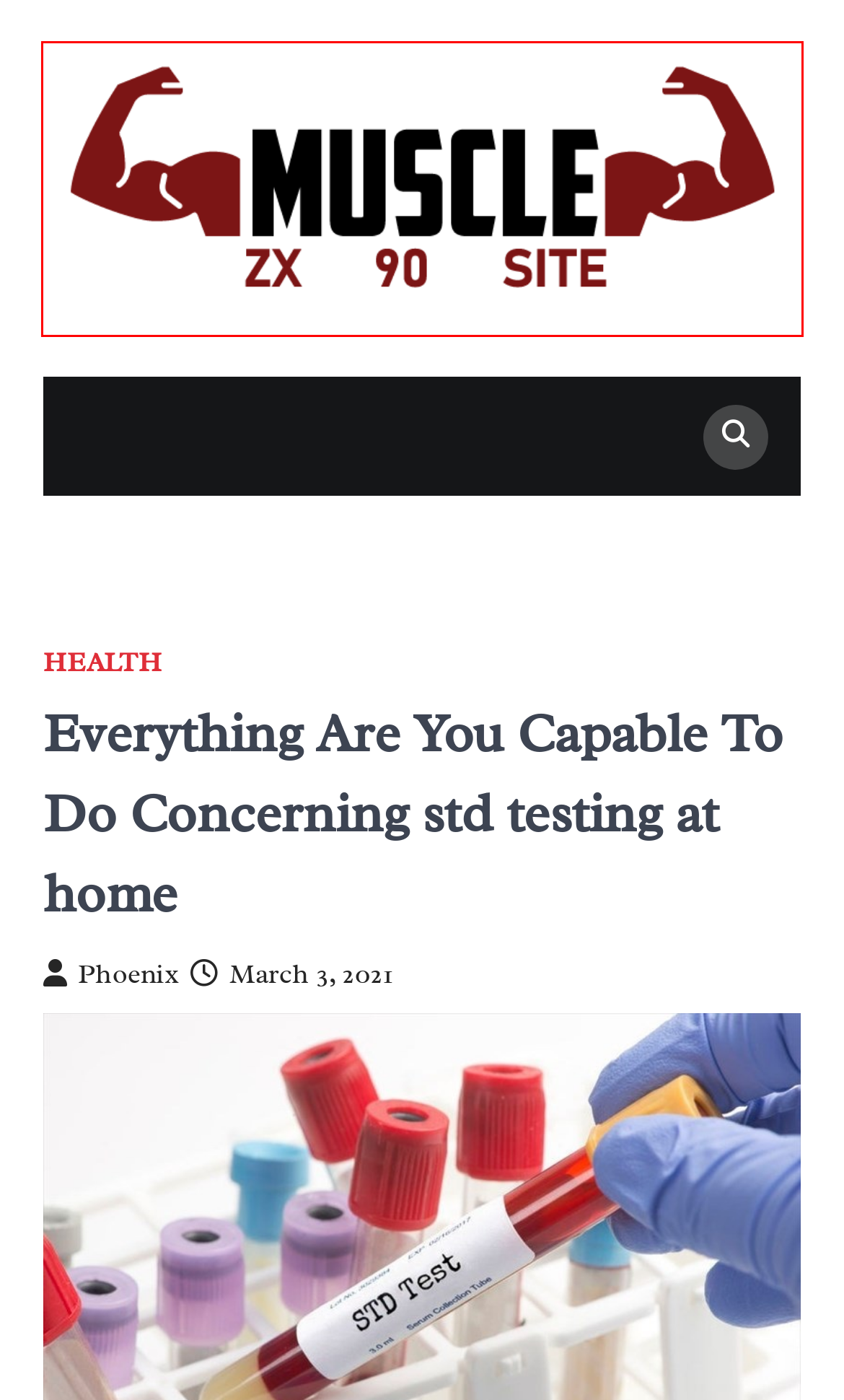You have a screenshot showing a webpage with a red bounding box highlighting an element. Choose the webpage description that best fits the new webpage after clicking the highlighted element. The descriptions are:
A. Seeking Guidance in Spirituality – MuscleZX90Site
B. Ascendoor » Themes, Plugins, Support, Customizations
C. myLAB Box - The original platform for at-home health and wellness testing
D. Getting Help for Recovery Alcohol Addiction – MuscleZX90Site
E. The Great Secrets of Using Phytonutrients to Live Longer – MuscleZX90Site
F. Phoenix – MuscleZX90Site
G. MuscleZX90Site – Building Strength, Maximizing Fitness Potential
H. Health – MuscleZX90Site

G